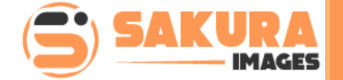What is the likely theme of the webpage?
Based on the image, give a concise answer in the form of a single word or short phrase.

Sports supplements and baseball